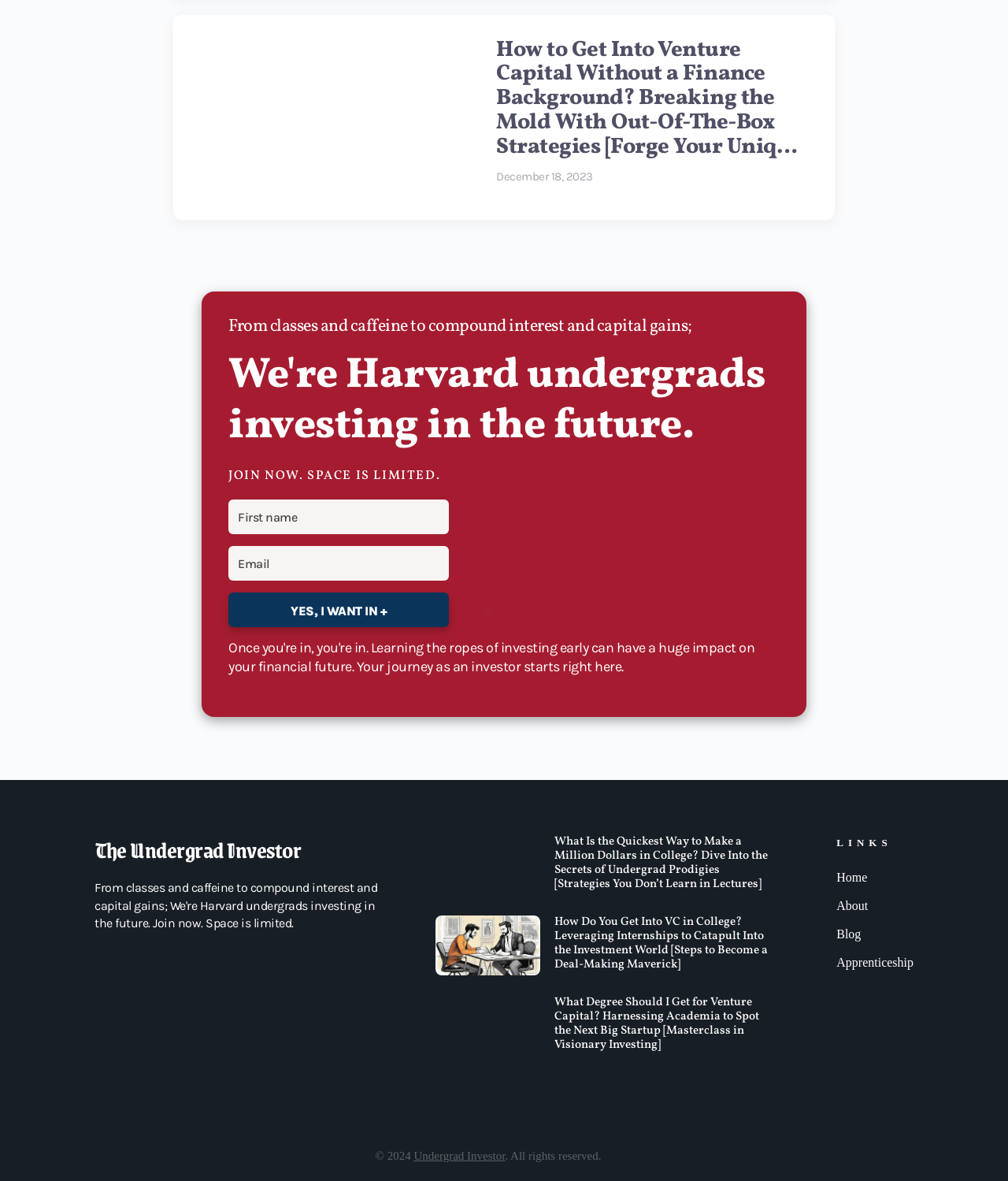Find the bounding box coordinates for the area that must be clicked to perform this action: "Read the article 'How to Get Into Venture Capital Without a Finance Background?'".

[0.493, 0.032, 0.805, 0.135]